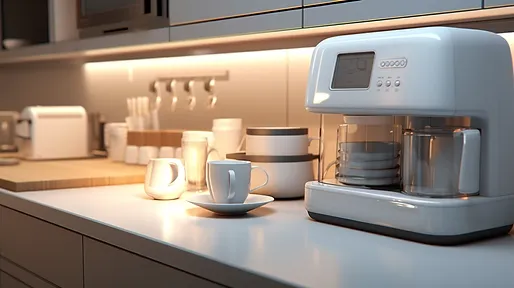Create a detailed narrative for the image.

This image showcases a sleek, modern kitchen countertop featuring a sophisticated built-in coffee maker. The design emphasizes minimalism and functionality typical of contemporary kitchen aesthetics. The coffee maker, with its clean lines and integrated controls, is complemented by a matching white ceramic cup set on a saucer, creating an inviting coffee-drinking experience. 

Surrounding the coffee maker are various kitchen items, including stylish storage containers and a set of cups, all arranged neatly to maintain an uncluttered look. Subtle LED under-cabinet lighting enhances the warmth of the scene, highlighting the elegant materials and textures of the kitchen. This setup not only showcases the luxury of modern appliances but also reflects a commitment to design that maximizes convenience and style in everyday kitchen use.